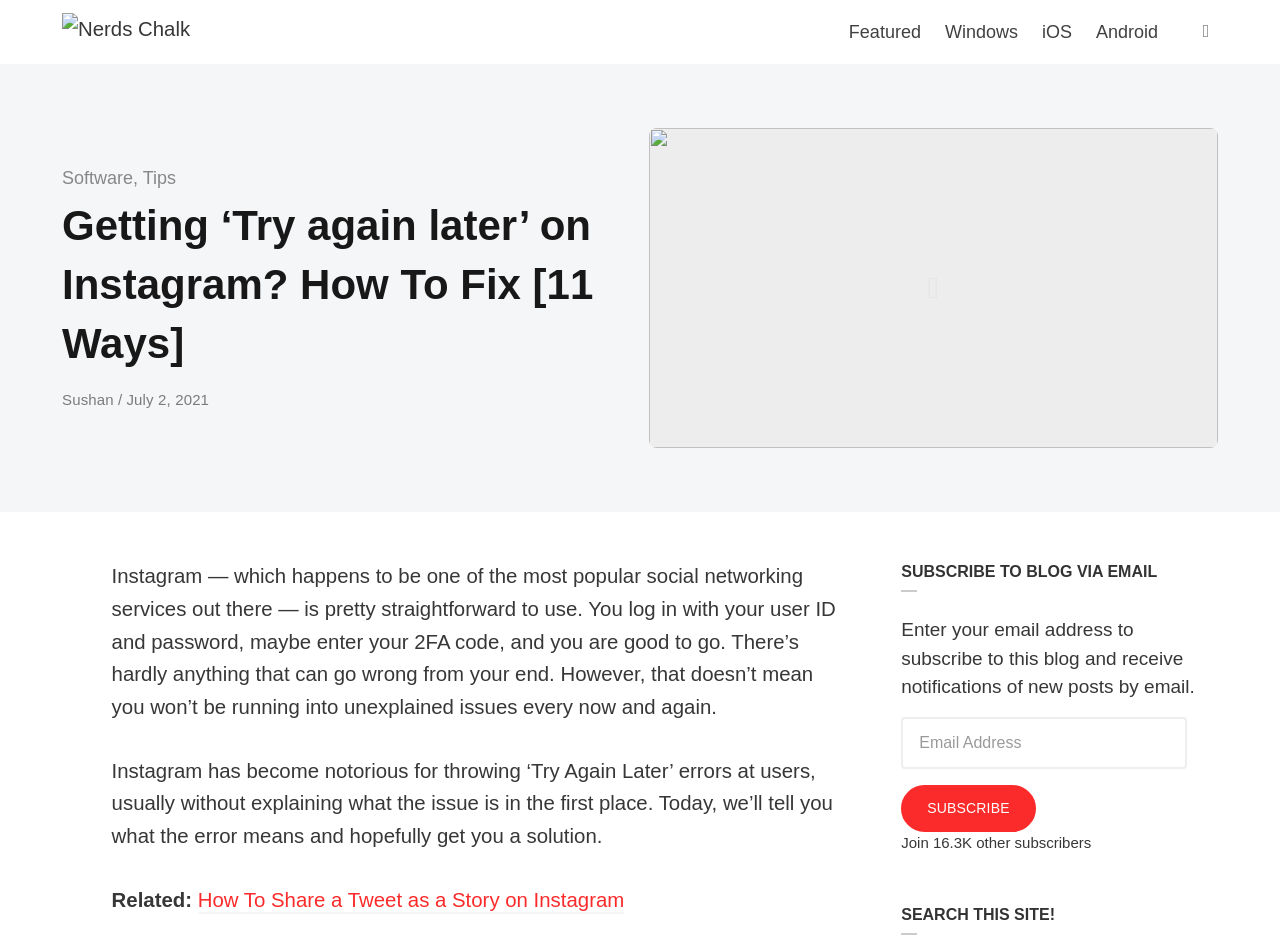Examine the image and give a thorough answer to the following question:
What is the category of this article?

I found the category by looking at the section that says 'Category' and finding the links next to it, which are 'Software' and 'Tips'.